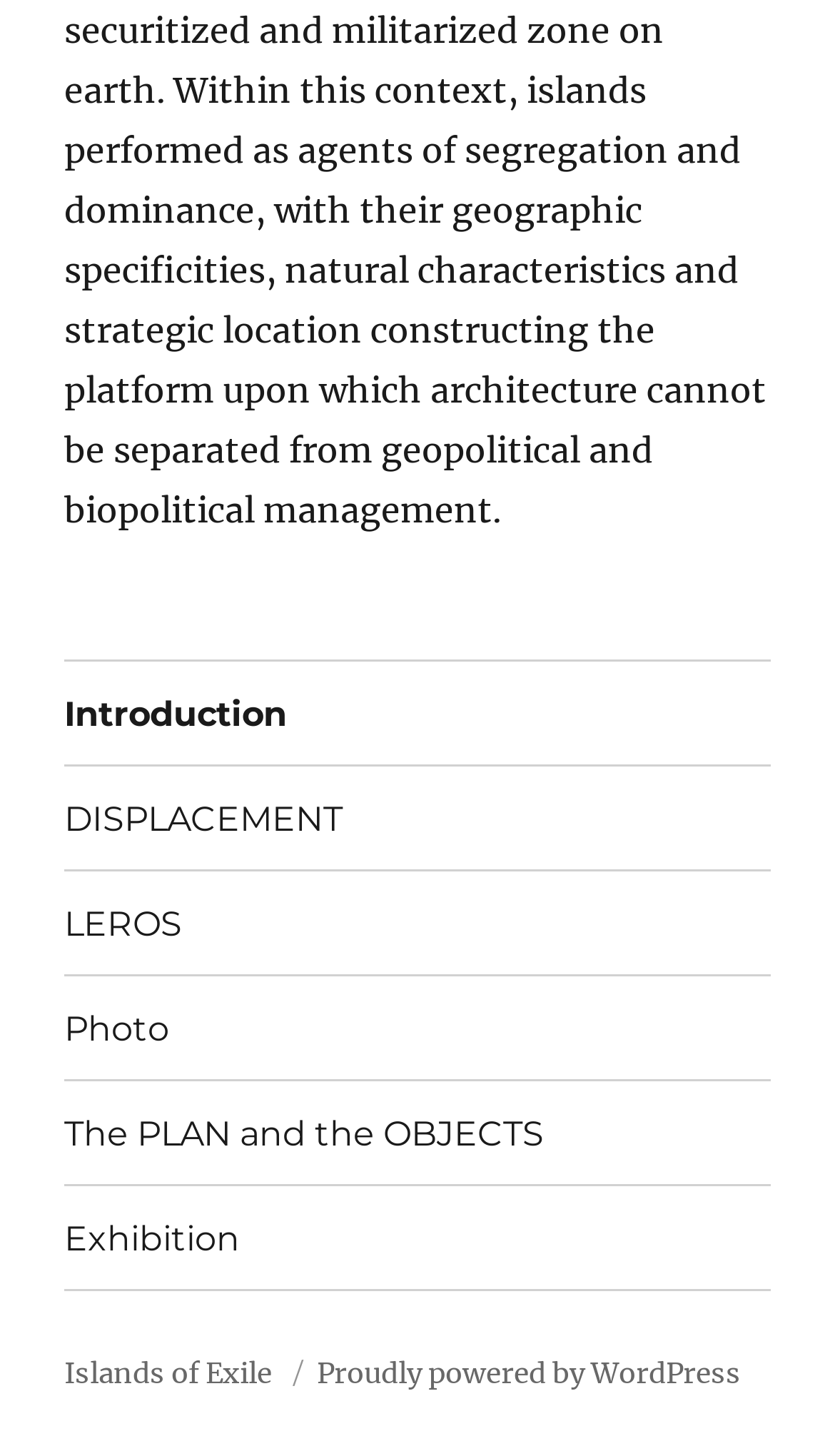Carefully observe the image and respond to the question with a detailed answer:
What is the position of the 'LEROS' link?

I looked at the footer menu and found that the 'LEROS' link is the third link from the top, located between 'DISPLACEMENT' and 'Photo'.